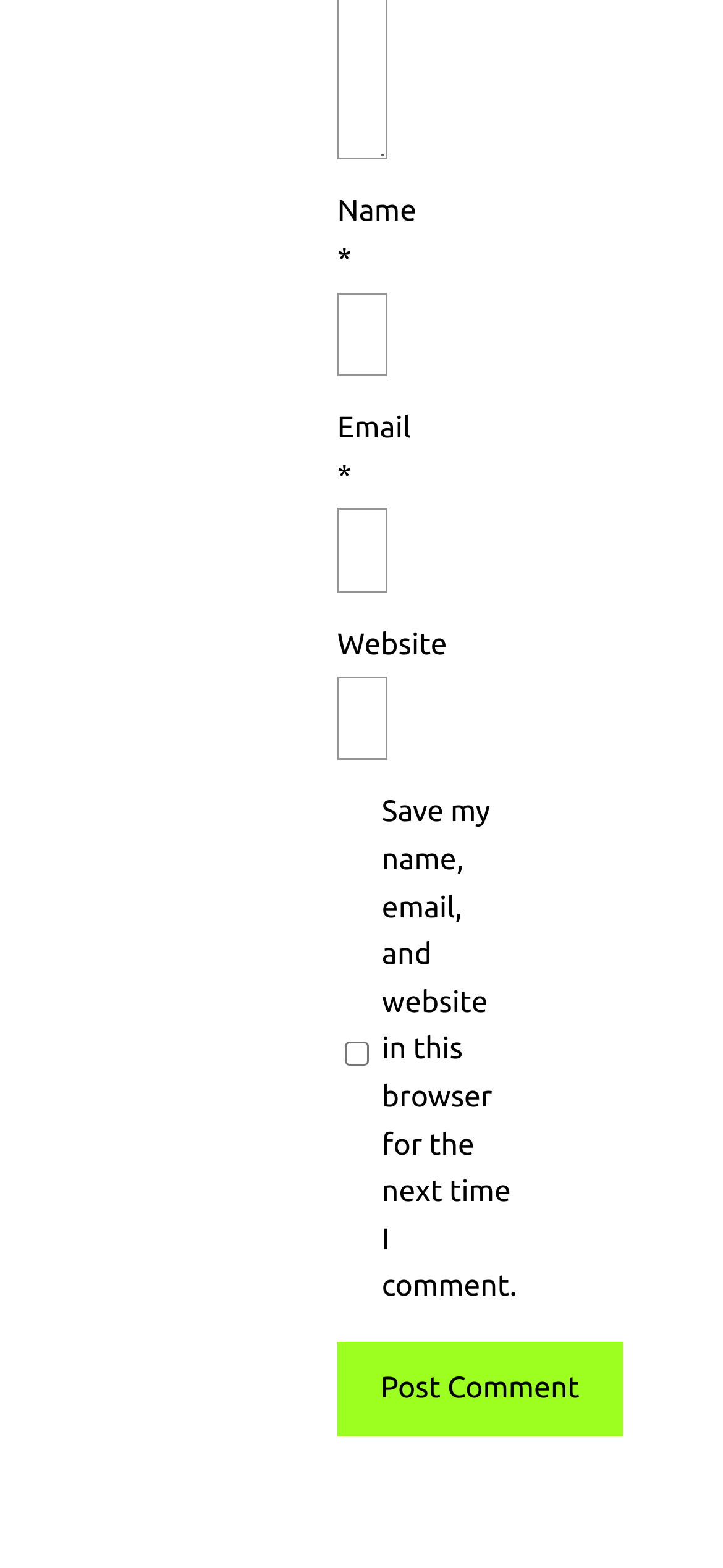Using the element description provided, determine the bounding box coordinates in the format (top-left x, top-left y, bottom-right x, bottom-right y). Ensure that all values are floating point numbers between 0 and 1. Element description: name="submit" value="Post Comment"

[0.467, 0.856, 0.861, 0.916]